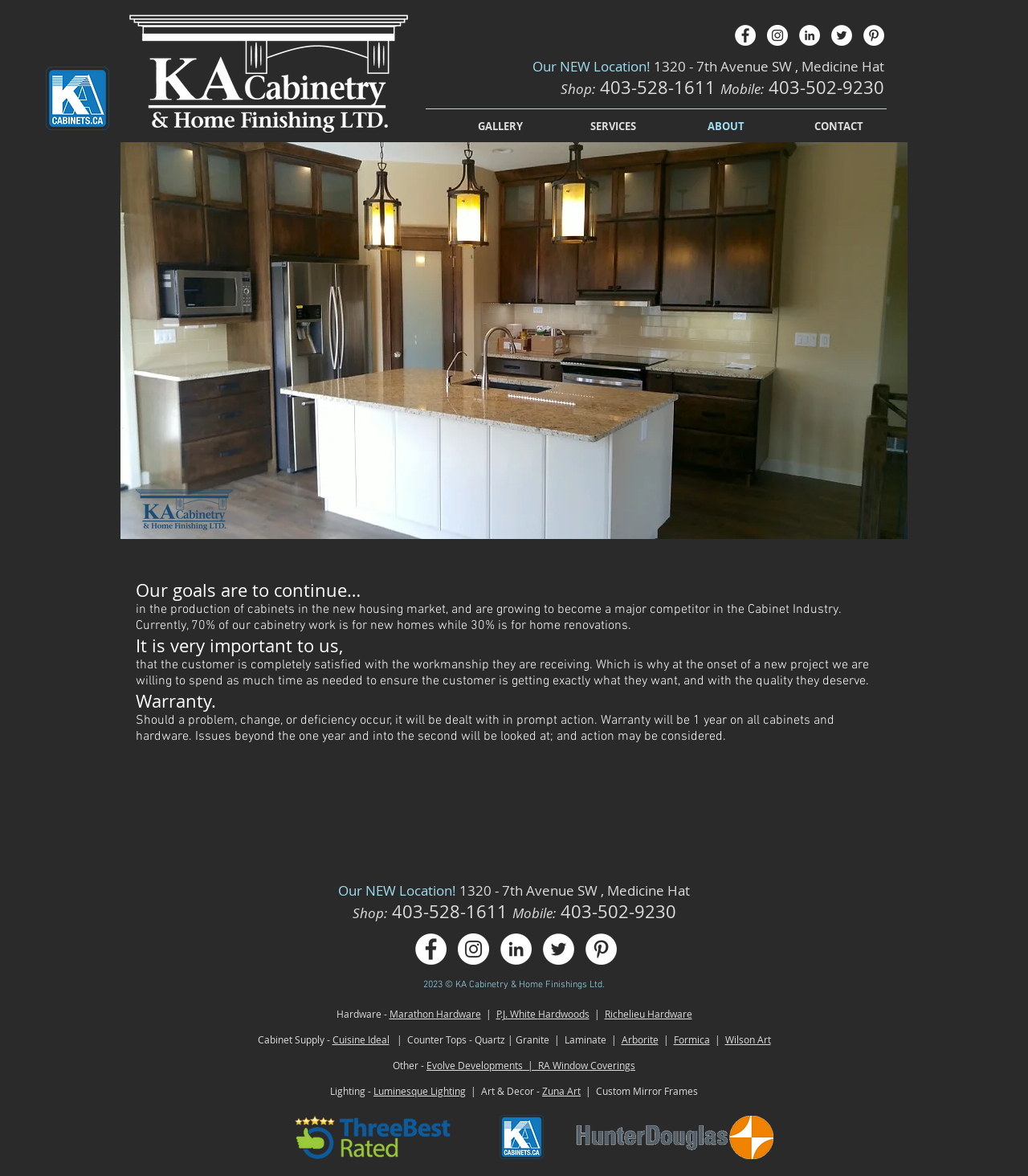What is the phone number for the shop?
Based on the screenshot, give a detailed explanation to answer the question.

I found the phone number by looking at the link element that says 'Shop: 403-528-1611 Mobile: 403-502-9230'.